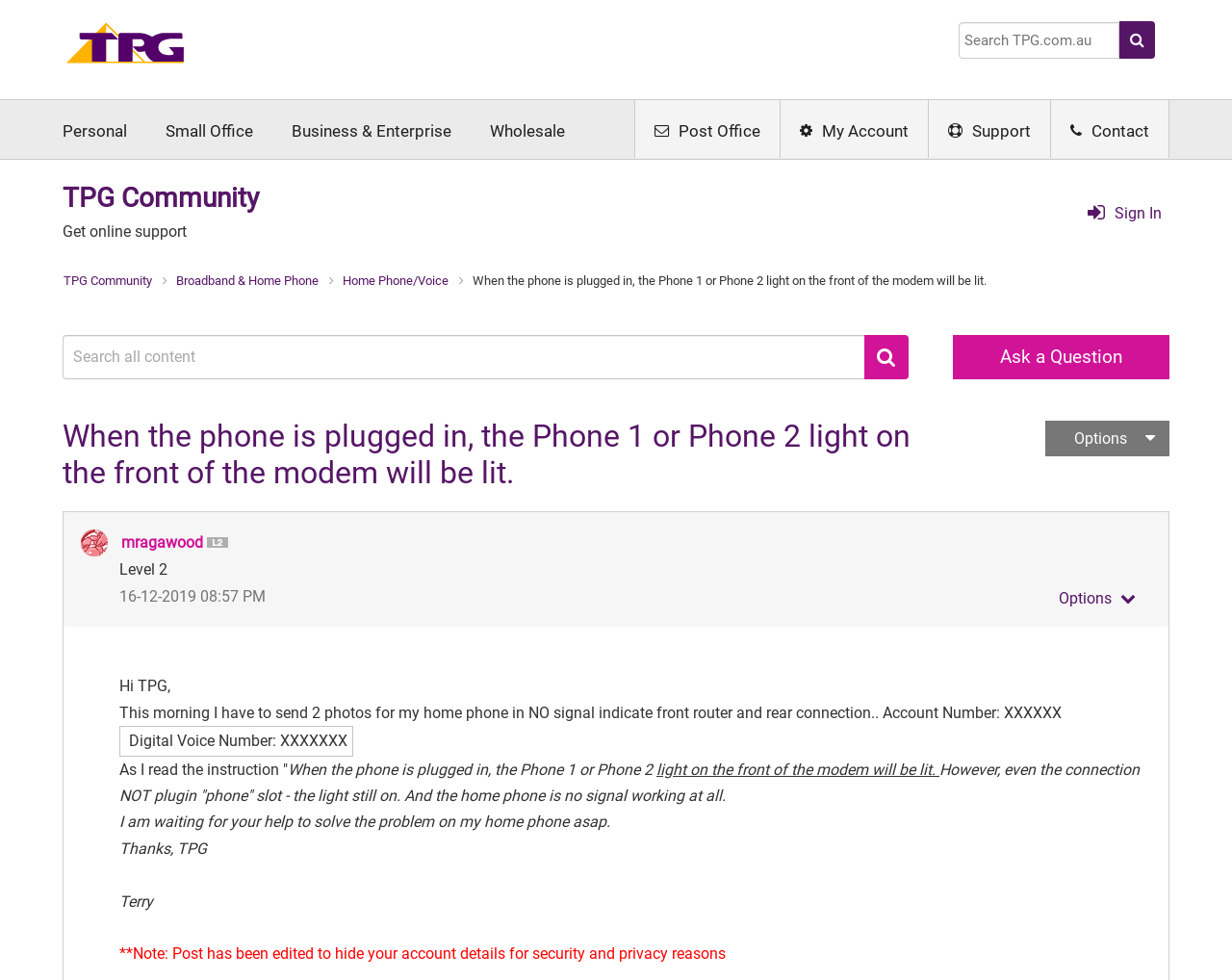Determine the bounding box for the UI element that matches this description: "Business & Enterprise".

[0.237, 0.102, 0.366, 0.164]